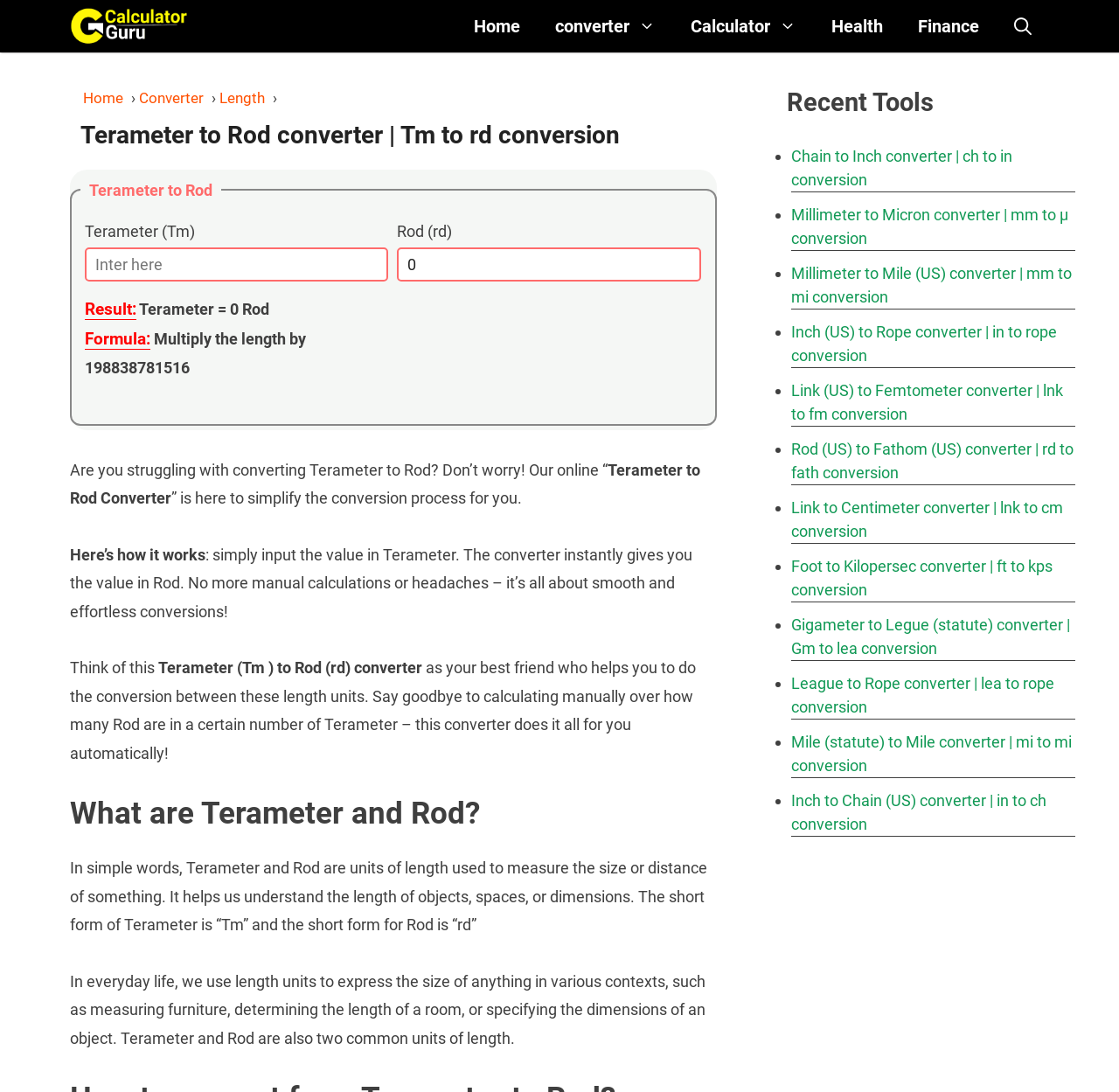How many recent tools are listed on the webpage?
Using the information from the image, answer the question thoroughly.

The webpage lists 12 recent tools, which are other converter tools that can be used to convert different units of length. These tools are listed under the heading 'Recent Tools' and include converters such as Chain to Inch, Millimeter to Micron, and Inch to Chain.